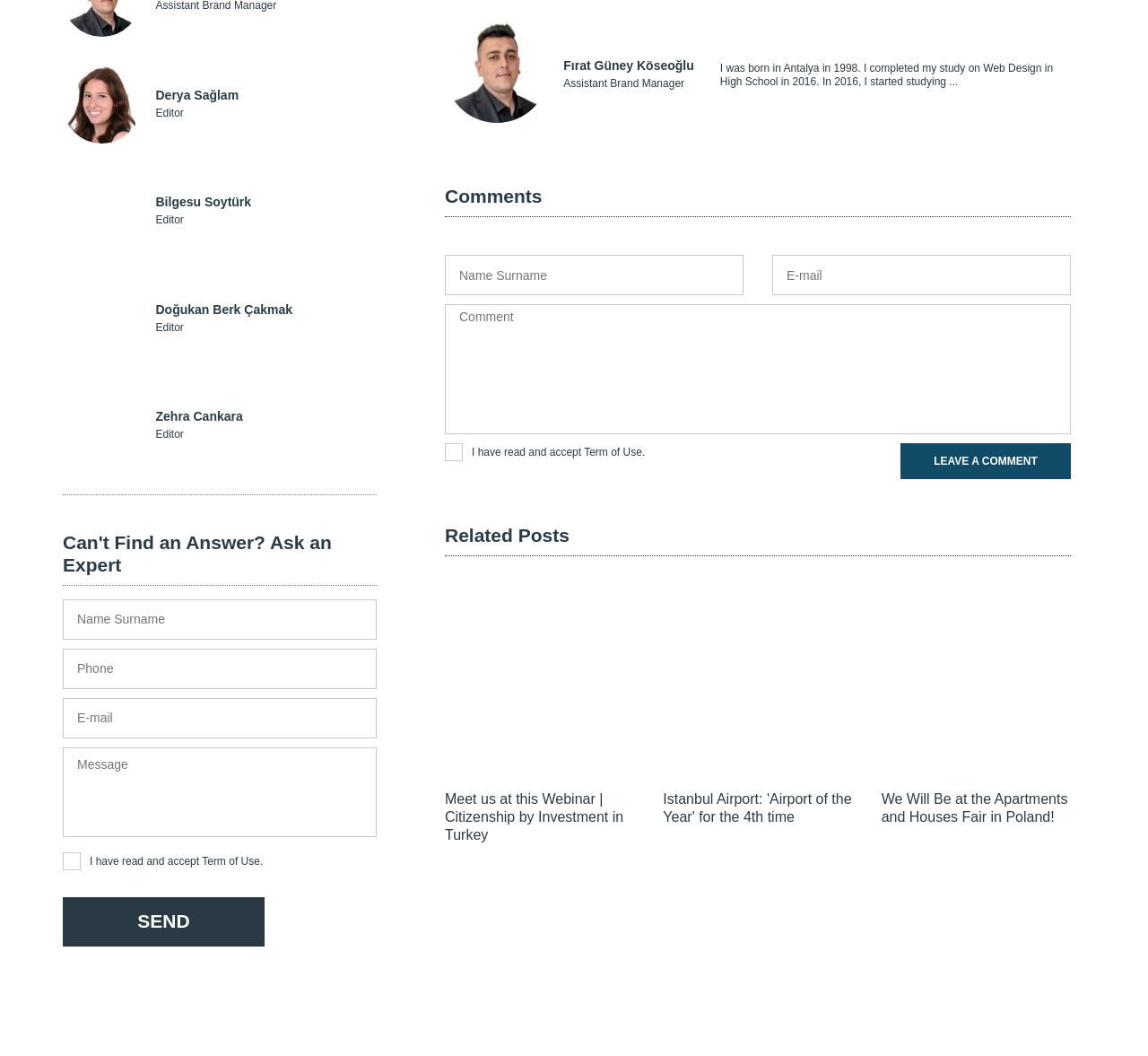How many editors are listed? Based on the screenshot, please respond with a single word or phrase.

4